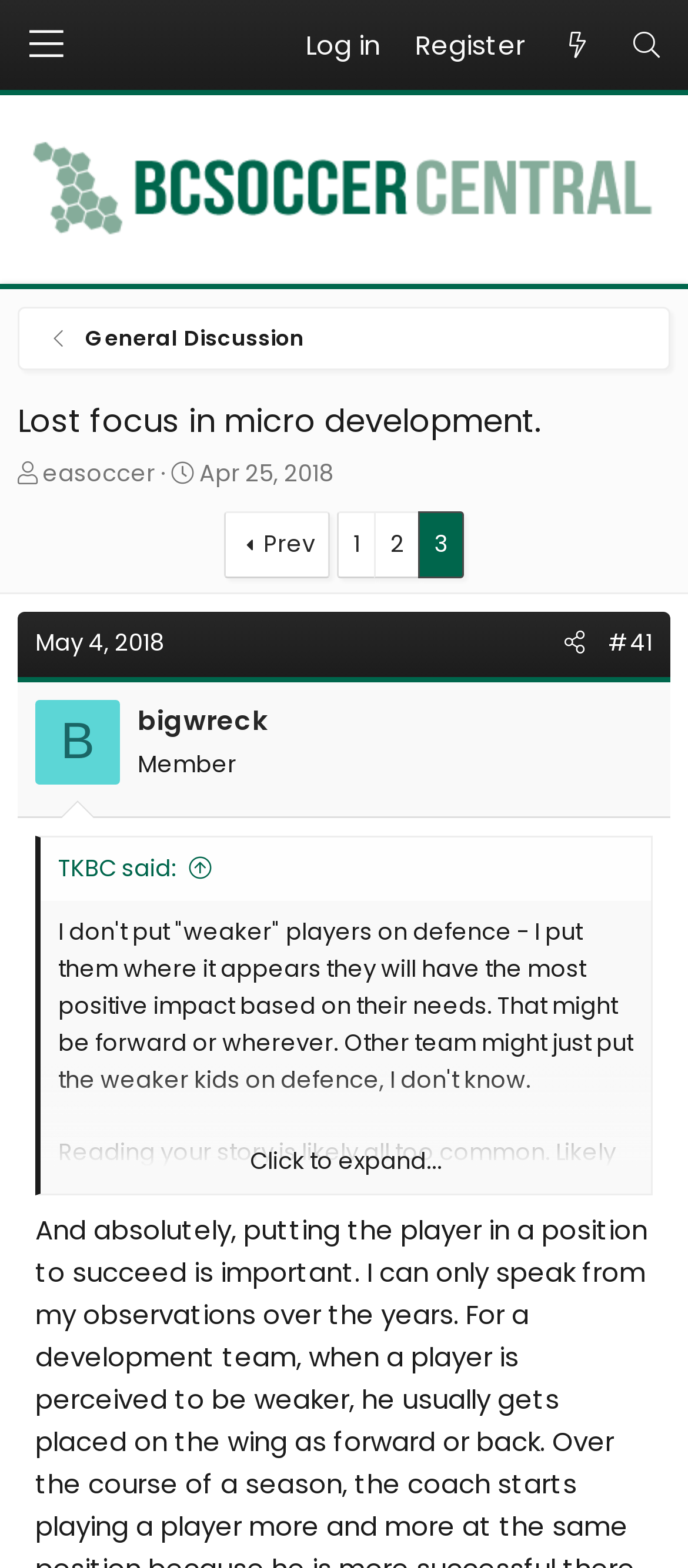Answer the following inquiry with a single word or phrase:
What is the name of the thread starter?

easoccer